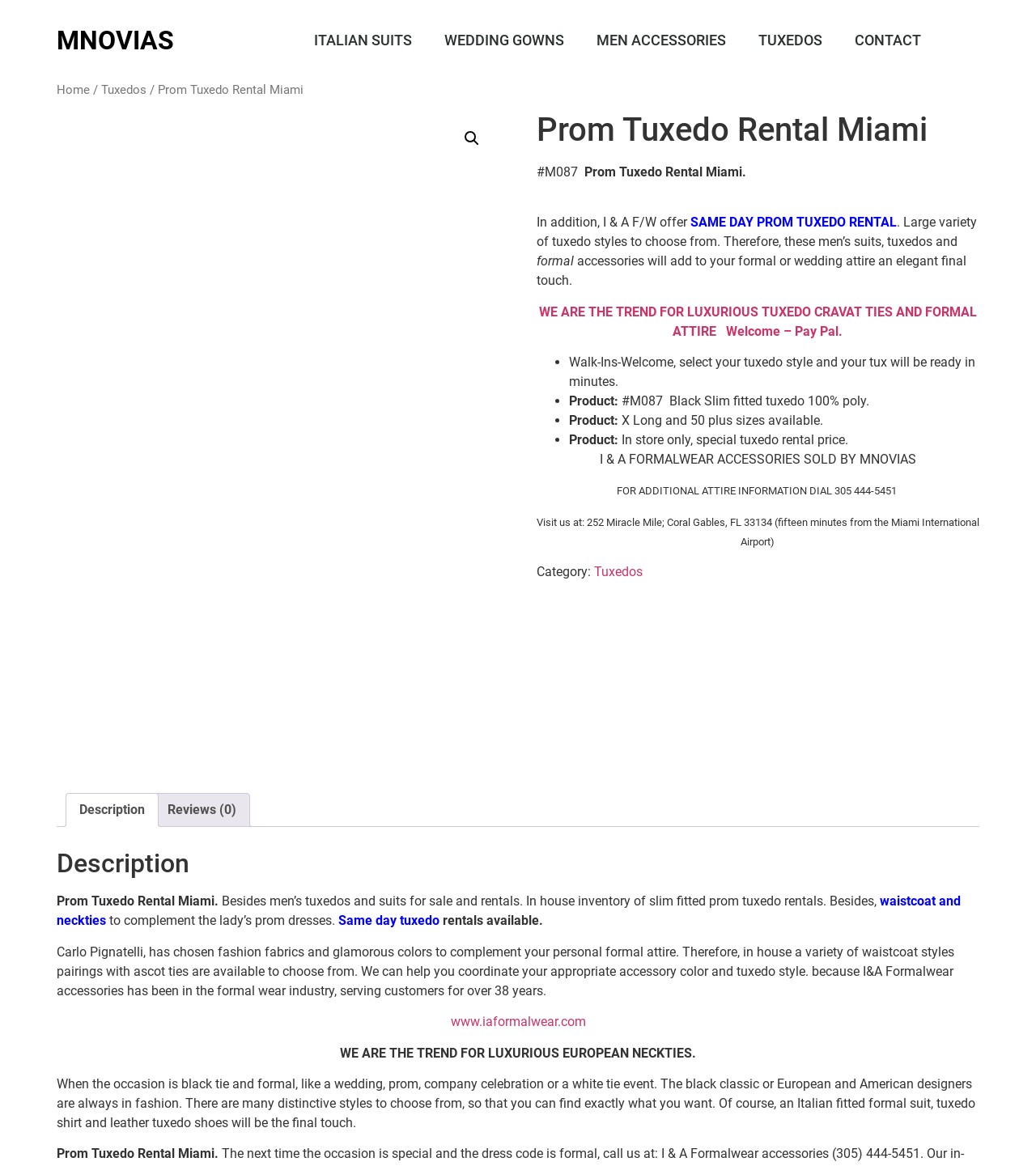Given the description of the UI element: "Same day tuxedo", predict the bounding box coordinates in the form of [left, top, right, bottom], with each value being a float between 0 and 1.

[0.327, 0.783, 0.424, 0.796]